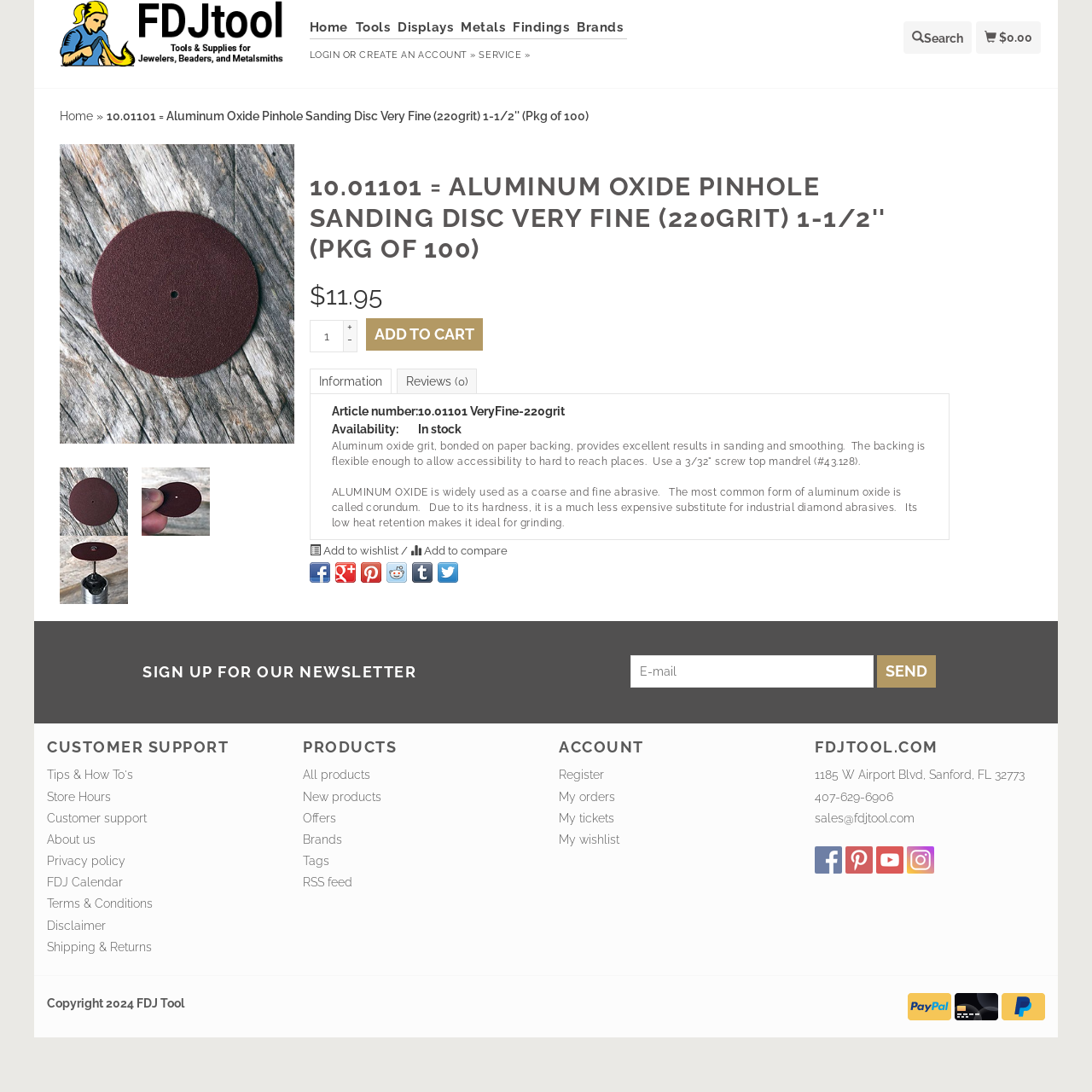Give an in-depth explanation of the webpage layout and content.

This webpage is an e-commerce product page for "10.01101 = Aluminum Oxide Pinhole Sanding Disc Very Fine (220grit) 1-1/2'' (Pkg of 100)" from FDJTool. At the top, there is a navigation menu with links to "Home", "Tools", "Displays", "Metals", "Findings", and "Brands". Below the navigation menu, there is a login section with links to "LOGIN", "CREATE AN ACCOUNT", and "SERVICE".

The product information is displayed prominently on the page. There are multiple images of the product, including a large image at the top and several smaller images below. The product title, "10.01101 = Aluminum Oxide Pinhole Sanding Disc Very Fine (220grit) 1-1/2'' (Pkg of 100)", is displayed in a large font size. The product description is provided in two paragraphs, explaining the features and uses of the product.

Below the product description, there is a section with product details, including the article number, availability, and price. There are also links to "ADD TO CART", "Information", and "Reviews (0)". A table with product specifications is displayed below.

On the right side of the page, there are social media sharing links and a section to add the product to a wishlist or compare it with other products. At the bottom of the page, there are links to customer support, products, and account management. A newsletter signup form is also available.